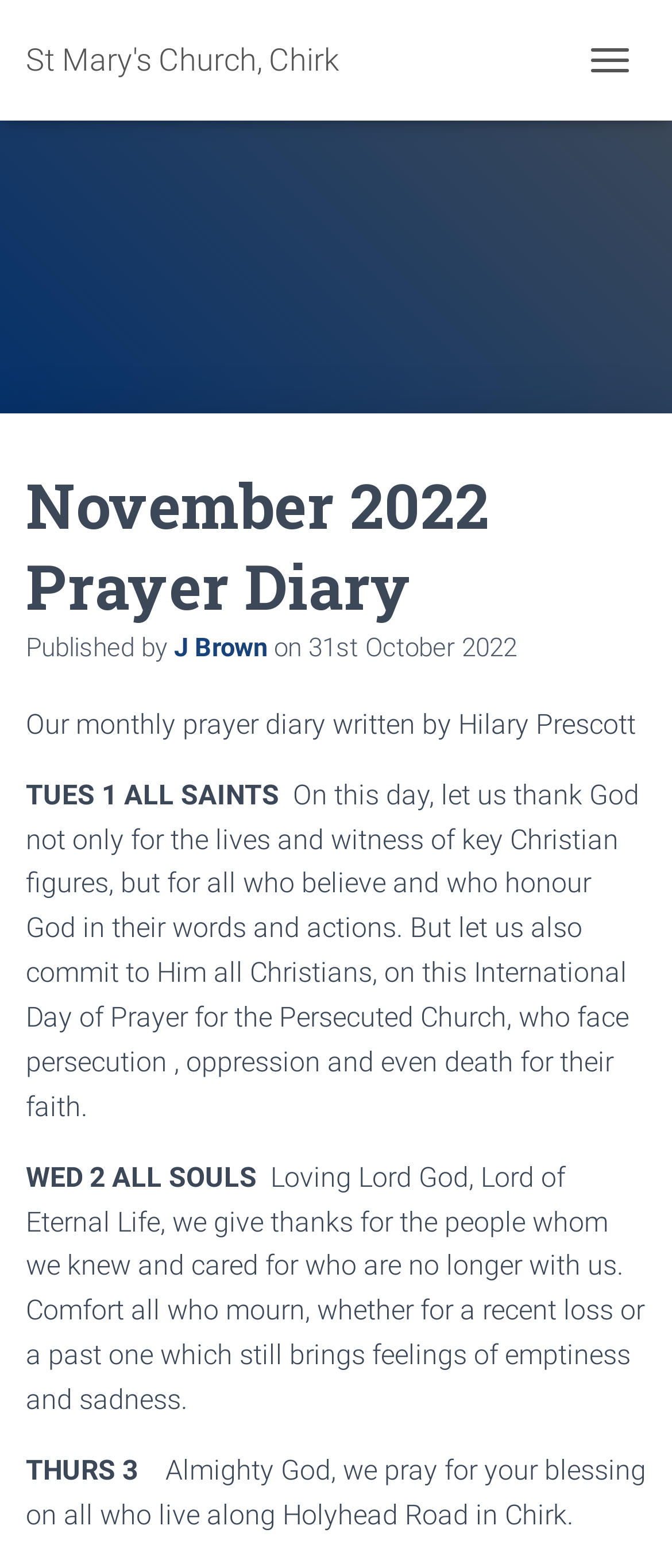Please answer the following question using a single word or phrase: Who wrote the monthly prayer diary?

Hilary Prescott